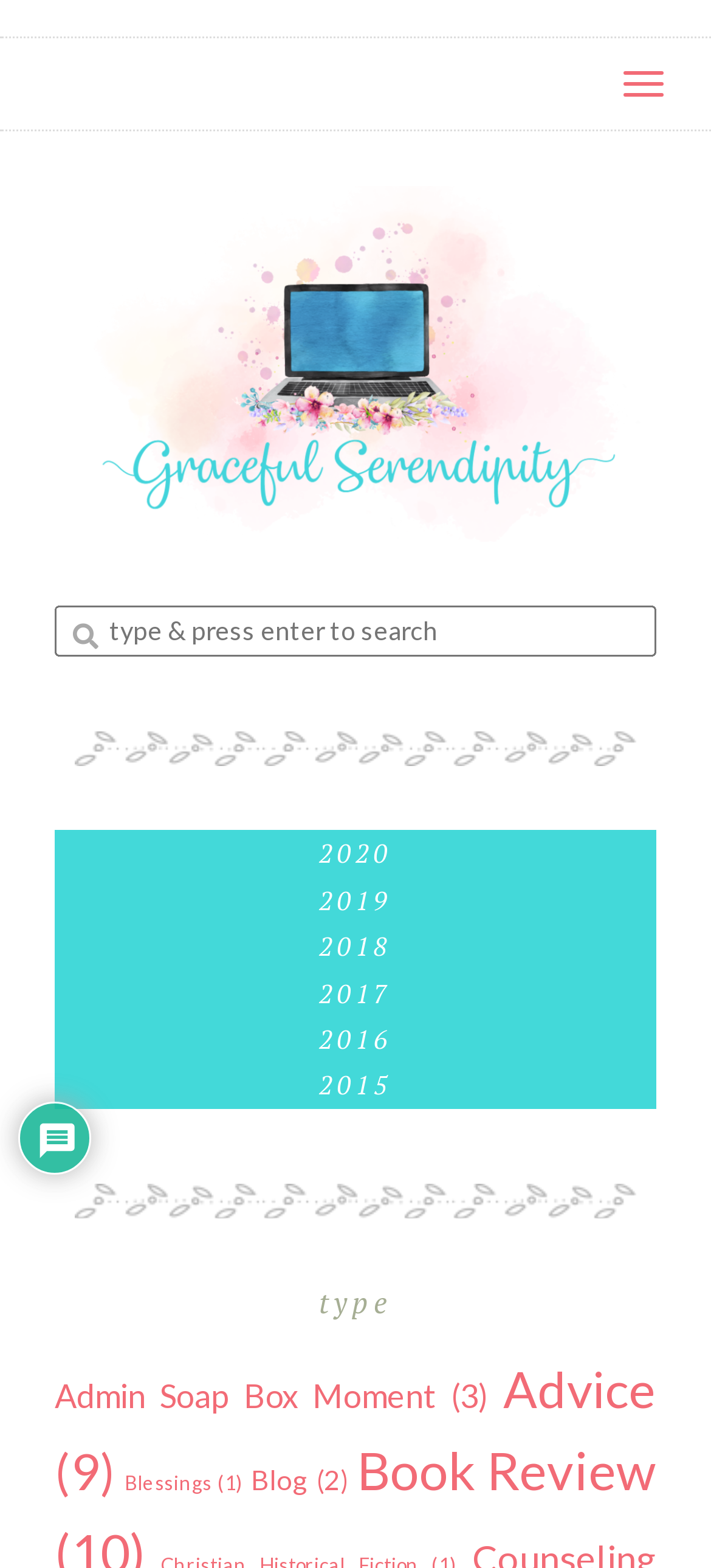What is the purpose of the search box?
Offer a detailed and full explanation in response to the question.

The search box is located below the heading elements and has a placeholder text 'Enter a search query', indicating that it is used to search for specific content on the website.